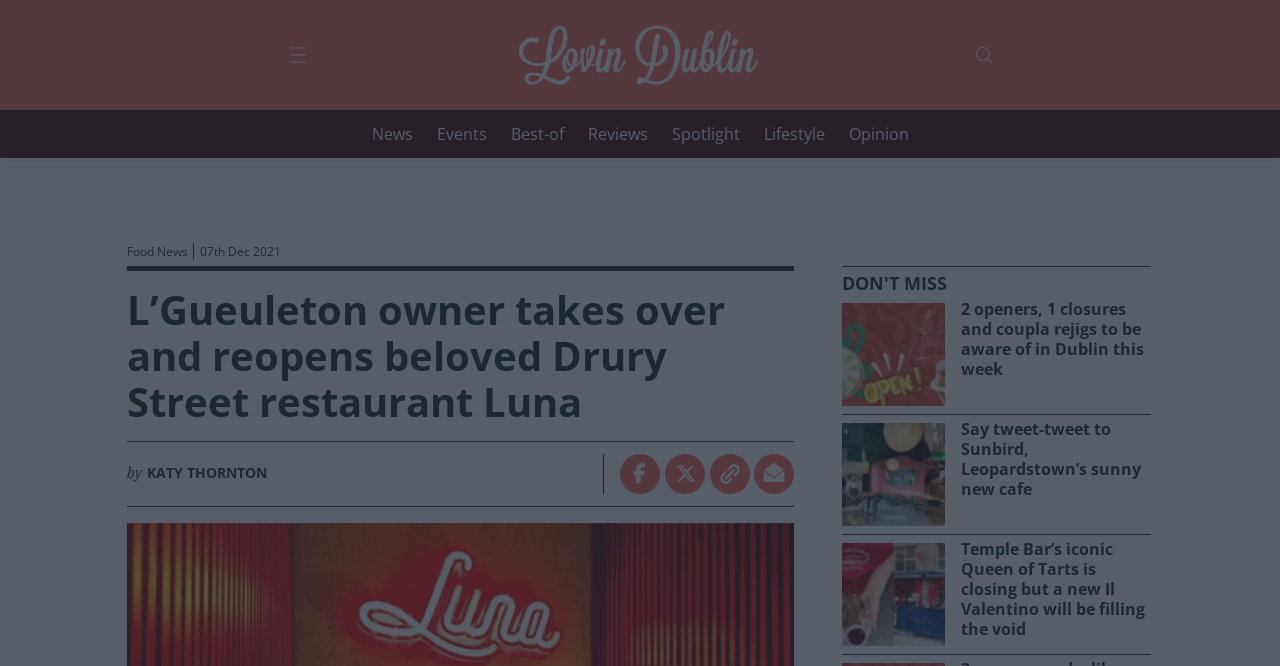Please find the bounding box coordinates of the element's region to be clicked to carry out this instruction: "go to EasyInvoice homepage".

None